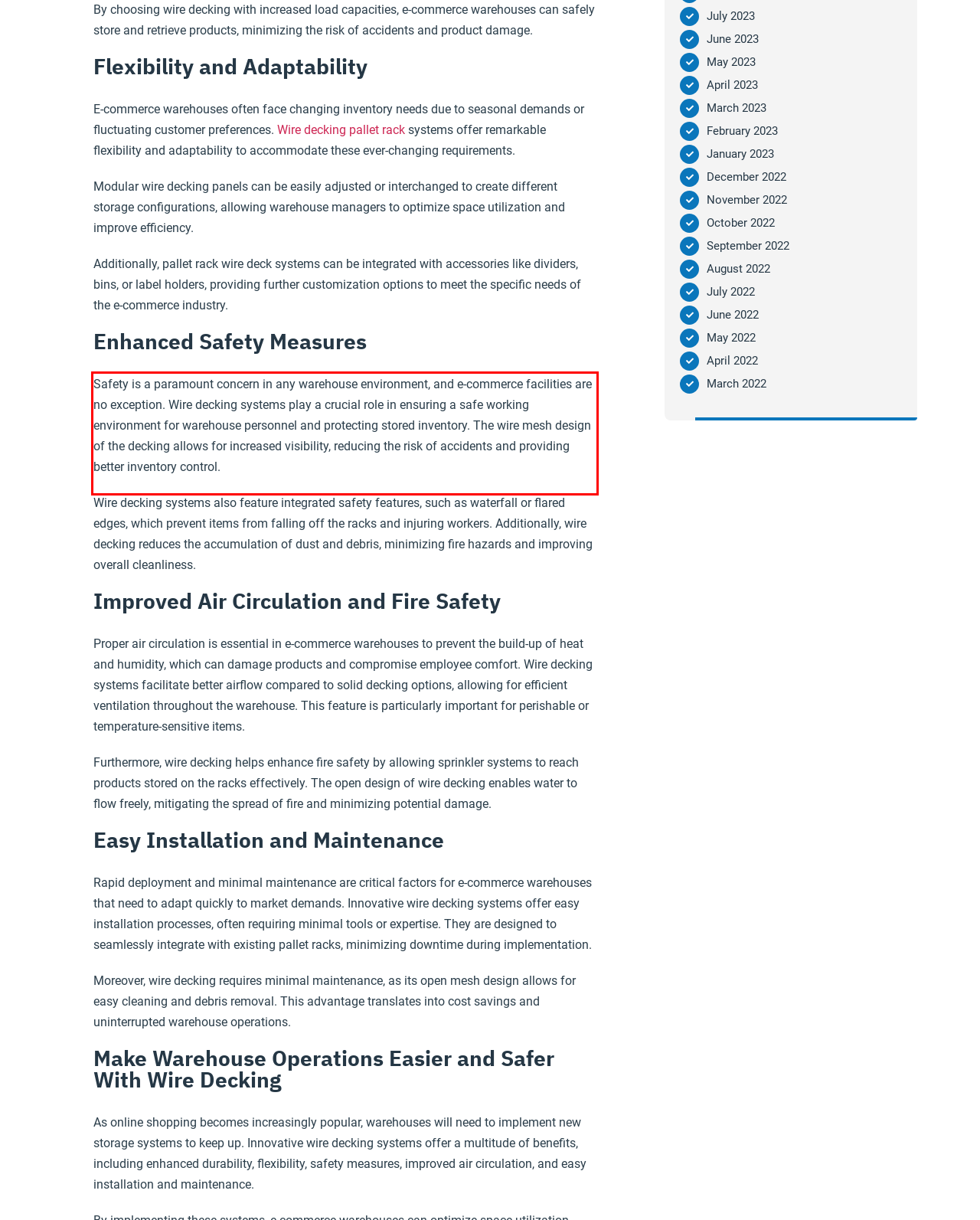Given the screenshot of a webpage, identify the red rectangle bounding box and recognize the text content inside it, generating the extracted text.

Safety is a paramount concern in any warehouse environment, and e-commerce facilities are no exception. Wire decking systems play a crucial role in ensuring a safe working environment for warehouse personnel and protecting stored inventory. The wire mesh design of the decking allows for increased visibility, reducing the risk of accidents and providing better inventory control.